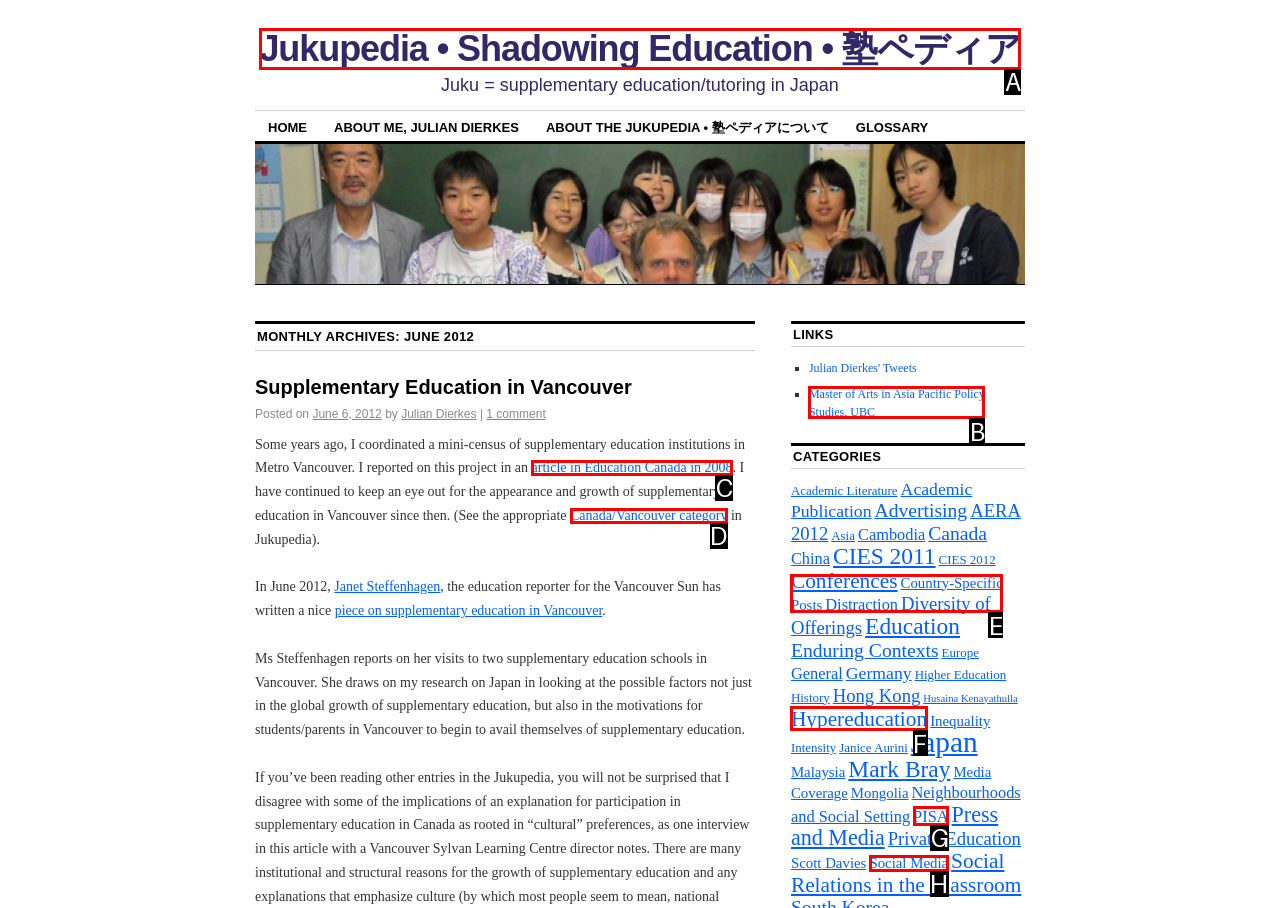Identify the letter that best matches this UI element description: Research, innovation & education
Answer with the letter from the given options.

None